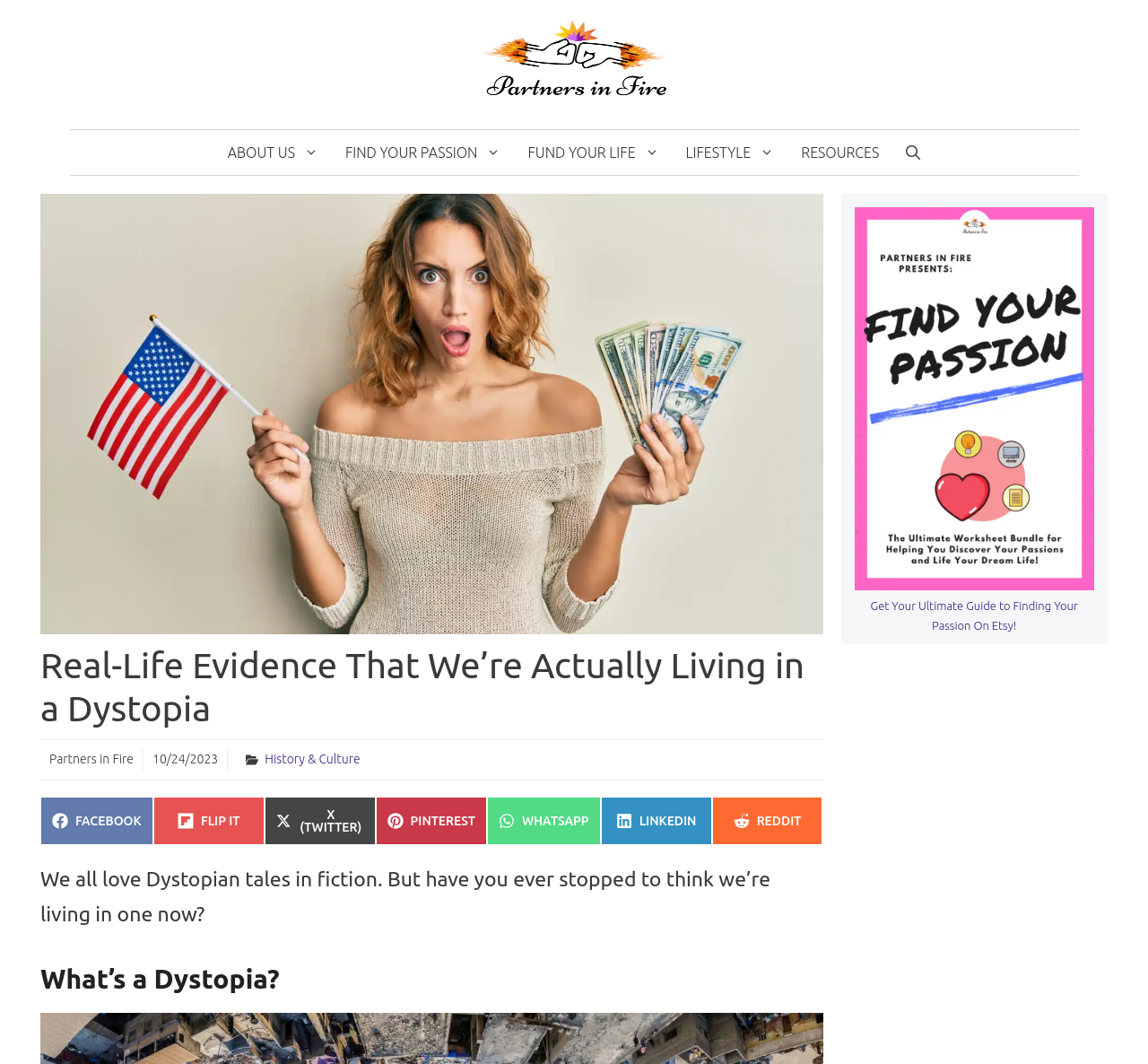Identify the bounding box coordinates for the region of the element that should be clicked to carry out the instruction: "Click on the 'ABOUT US' link". The bounding box coordinates should be four float numbers between 0 and 1, i.e., [left, top, right, bottom].

[0.187, 0.122, 0.289, 0.164]